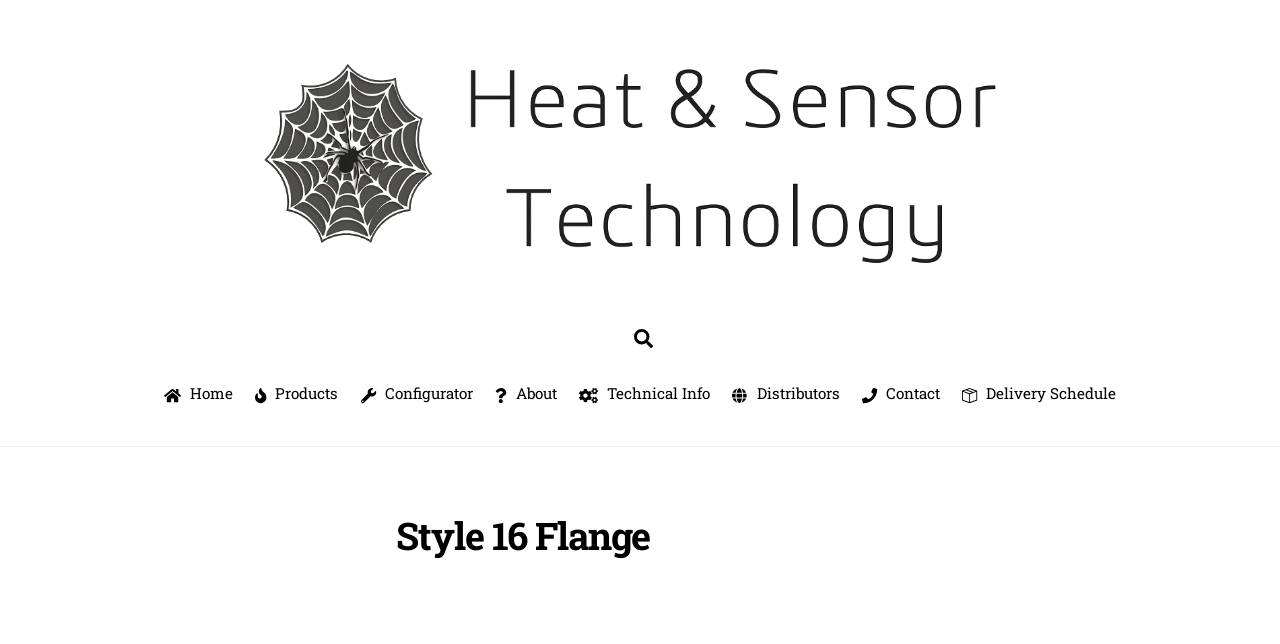Please determine the bounding box coordinates of the area that needs to be clicked to complete this task: 'search for products'. The coordinates must be four float numbers between 0 and 1, formatted as [left, top, right, bottom].

[0.488, 0.493, 0.518, 0.554]